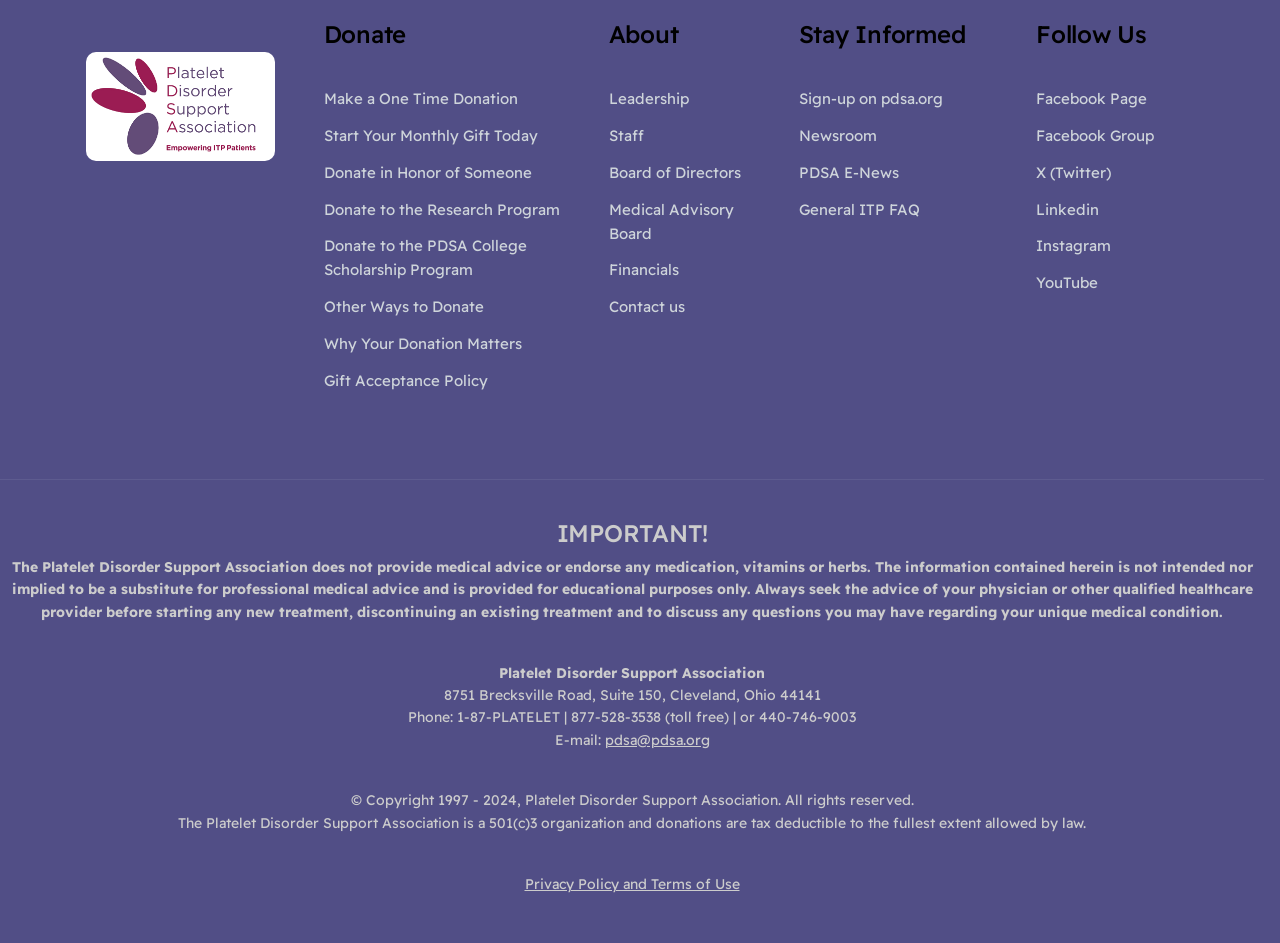Find the bounding box coordinates of the clickable area required to complete the following action: "Learn about the leadership".

[0.475, 0.086, 0.538, 0.125]